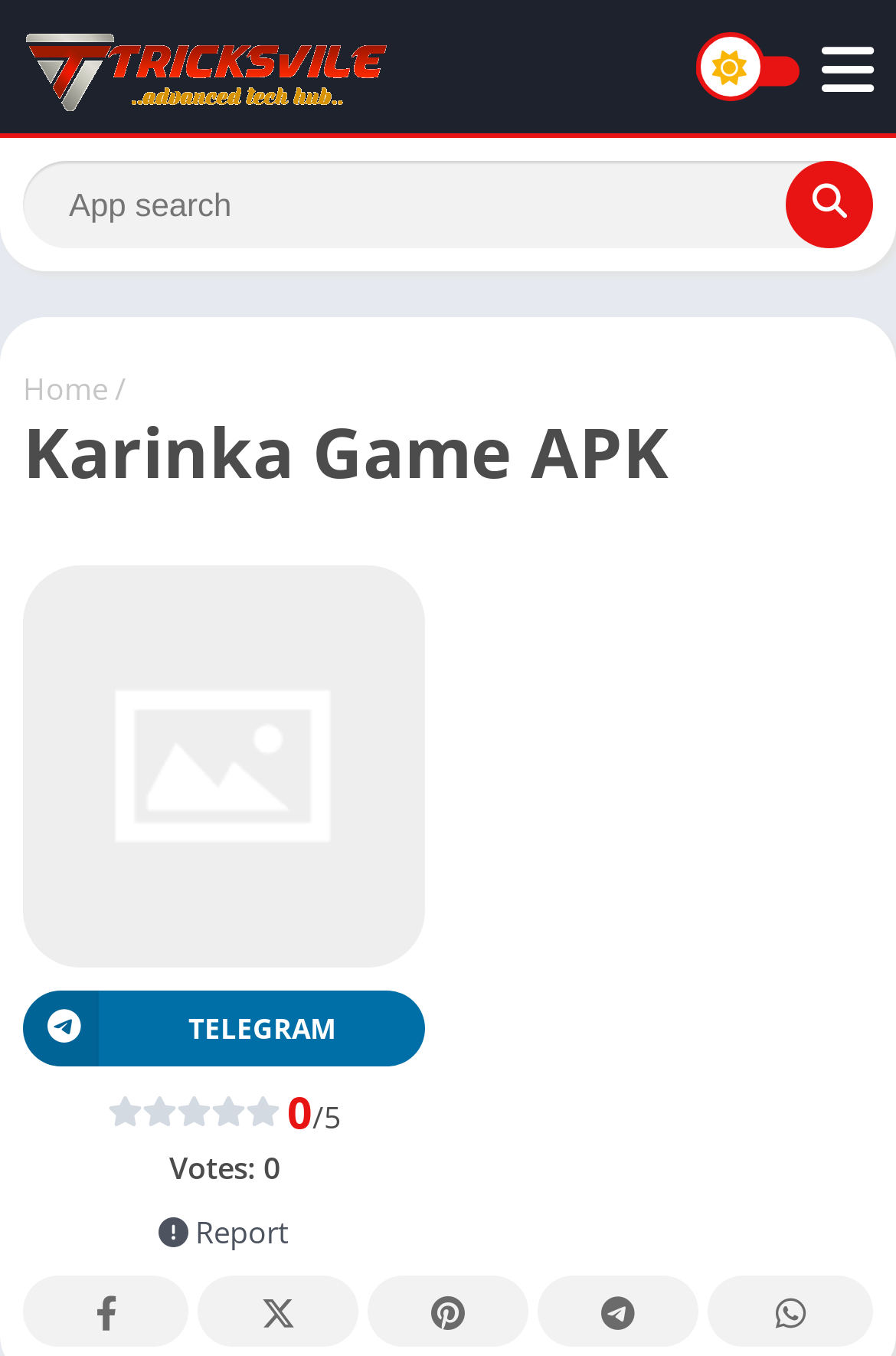Reply to the question with a brief word or phrase: What social media platforms are available for sharing?

Facebook, Twitter, Pinterest, Telegram, Whatsapp